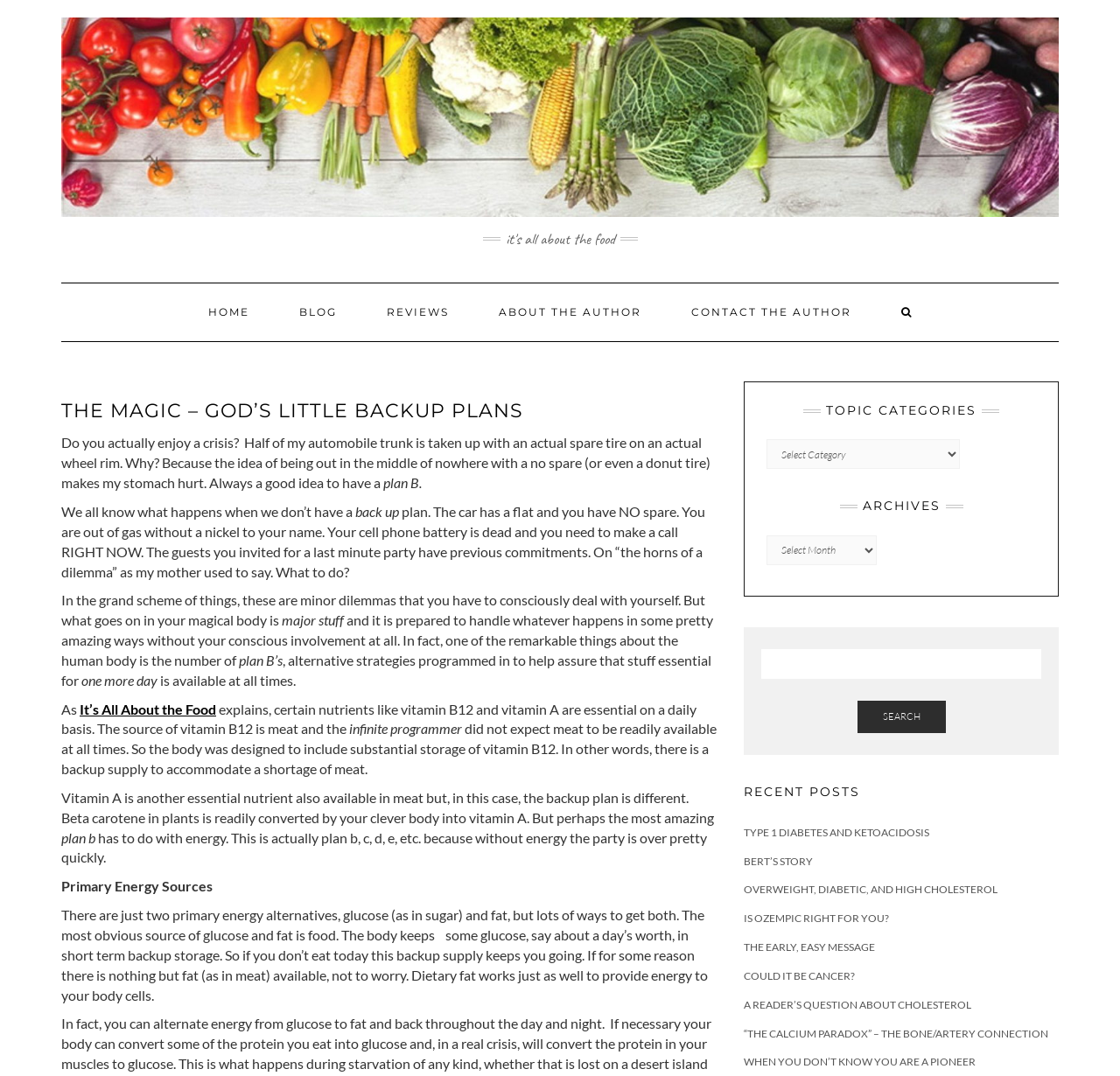Respond to the following question using a concise word or phrase: 
How many primary energy sources are mentioned?

Two